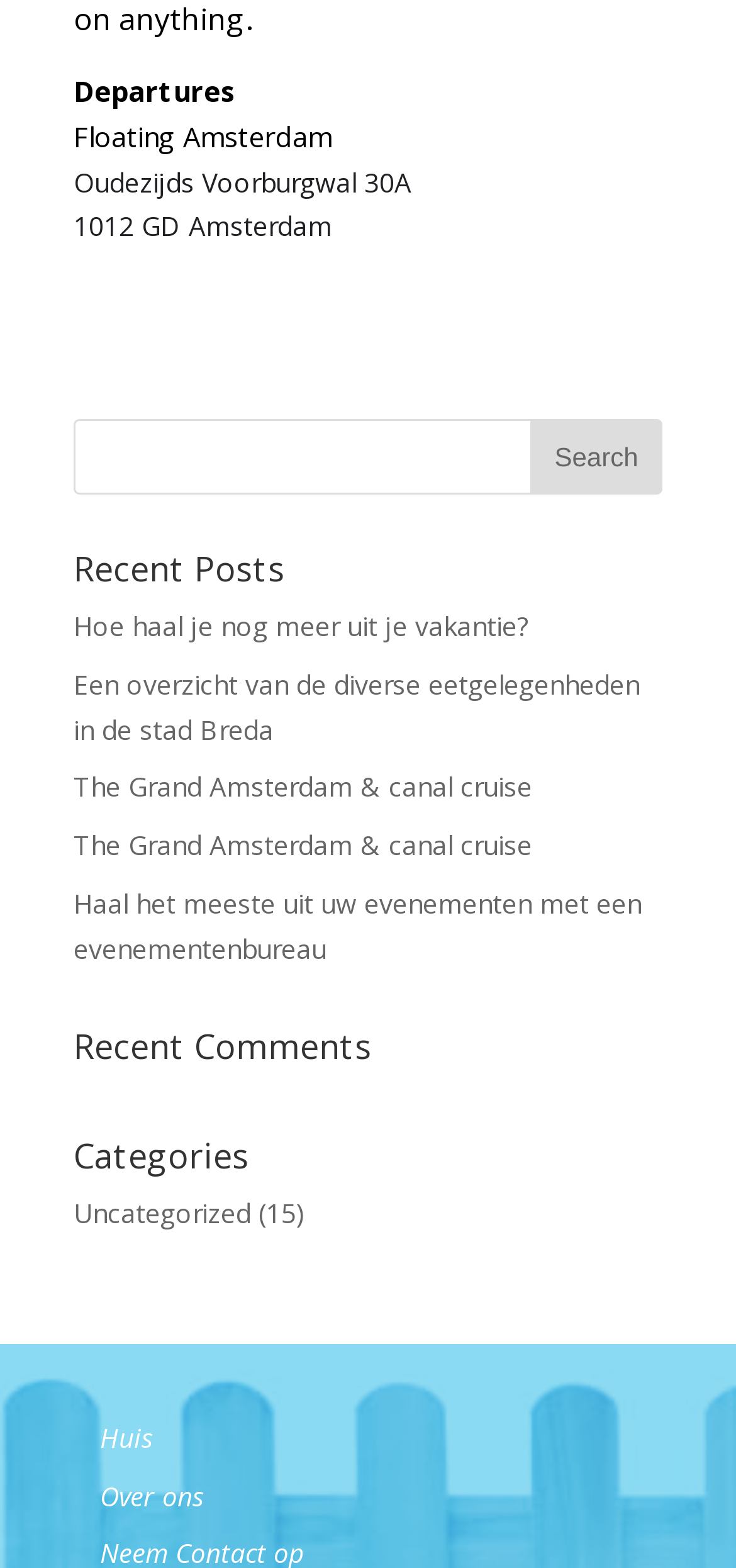What is the address of Floating Amsterdam?
Please use the image to provide a one-word or short phrase answer.

Oudezijds Voorburgwal 30A, 1012 GD Amsterdam